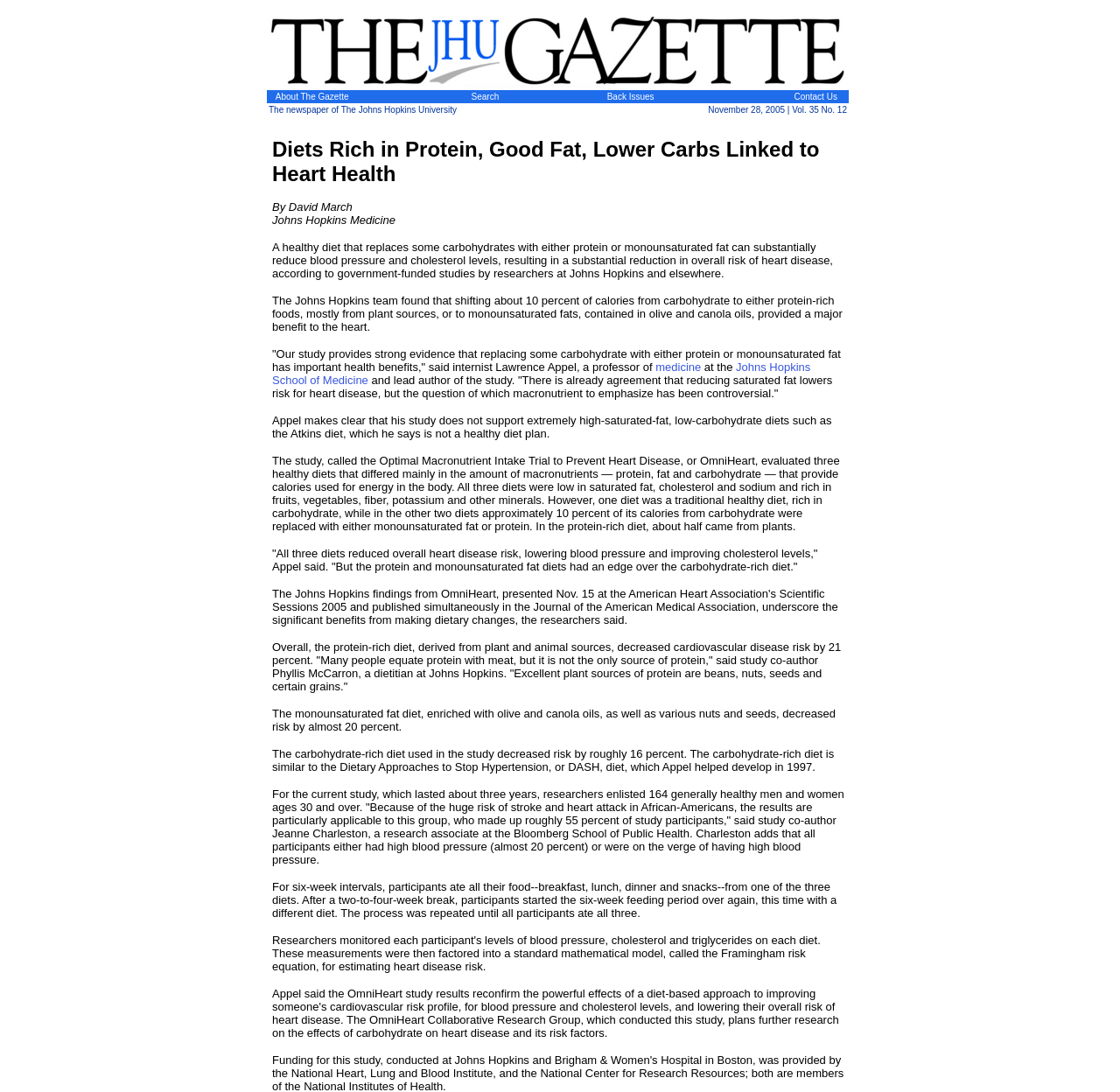Give a one-word or short phrase answer to this question: 
What is the name of the dietitian quoted in the article?

Phyllis McCarron